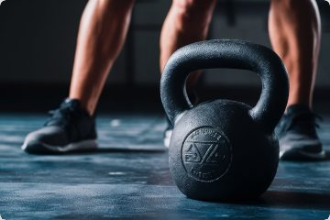What type of environment is suggested?
Ensure your answer is thorough and detailed.

The environment suggested is a gym because of the presence of the kettlebell, which is a common piece of equipment used in strength training and conditioning exercises, and the toned legs of the athlete in the background, implying a fitness-oriented setting.